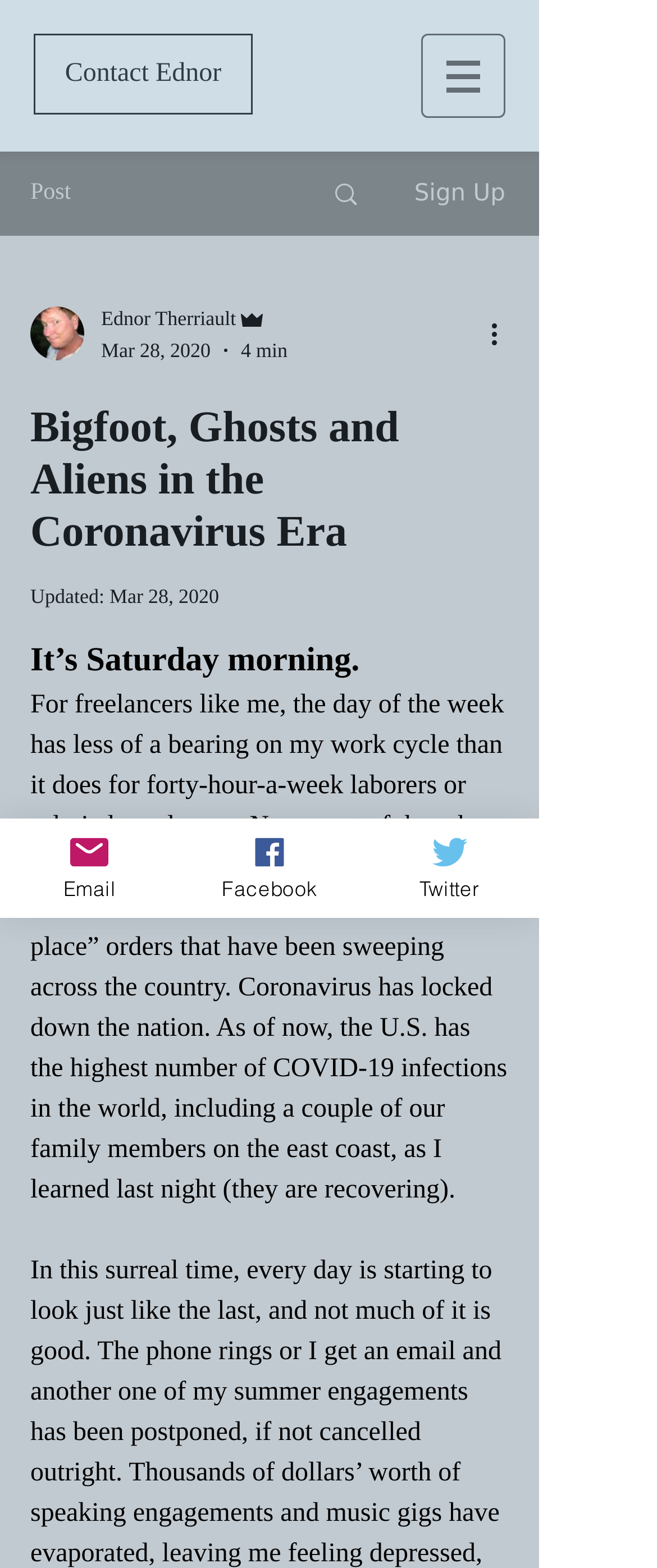Please extract the webpage's main title and generate its text content.

Bigfoot, Ghosts and Aliens in the Coronavirus Era